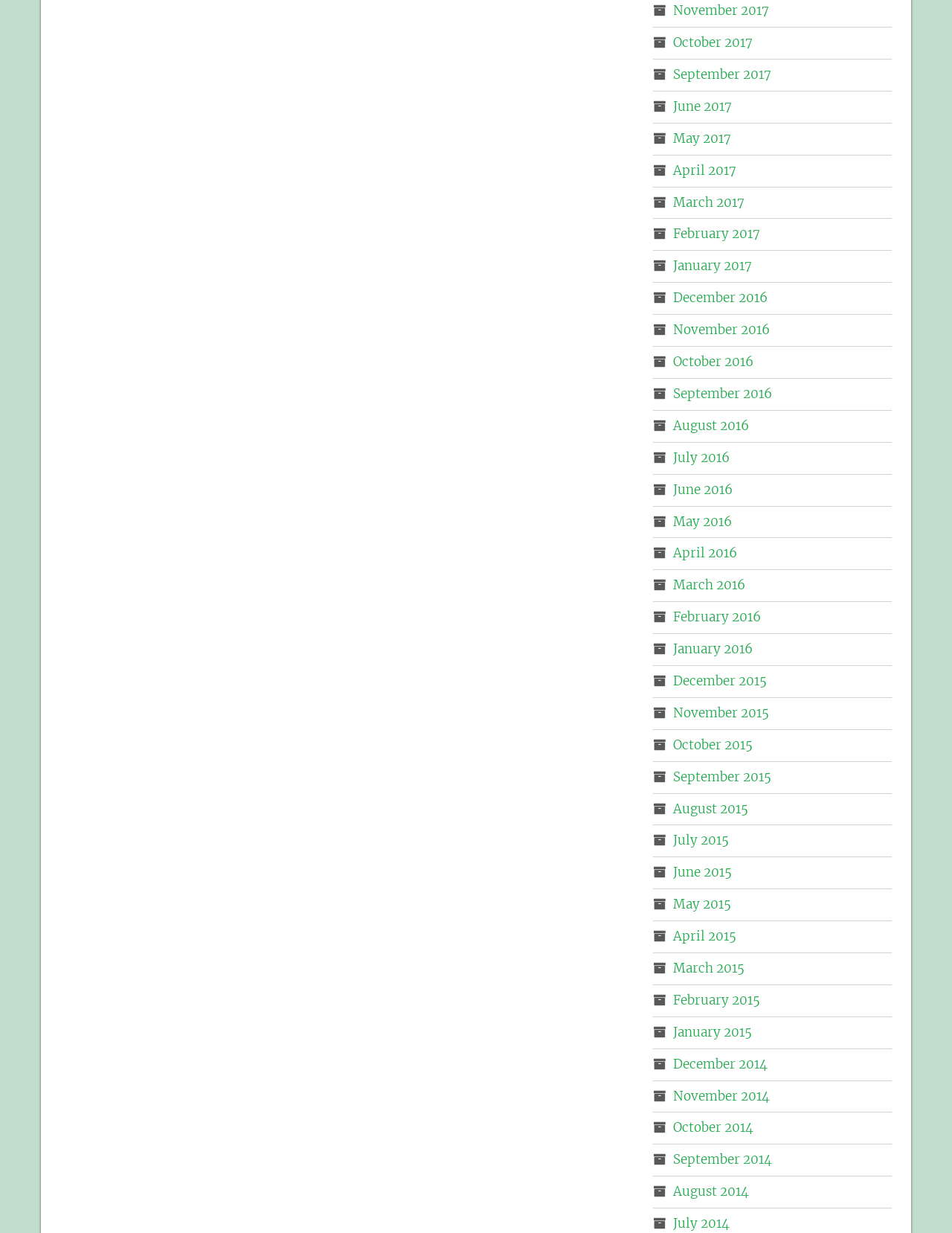Specify the bounding box coordinates of the region I need to click to perform the following instruction: "View June 2017". The coordinates must be four float numbers in the range of 0 to 1, i.e., [left, top, right, bottom].

[0.707, 0.08, 0.768, 0.093]